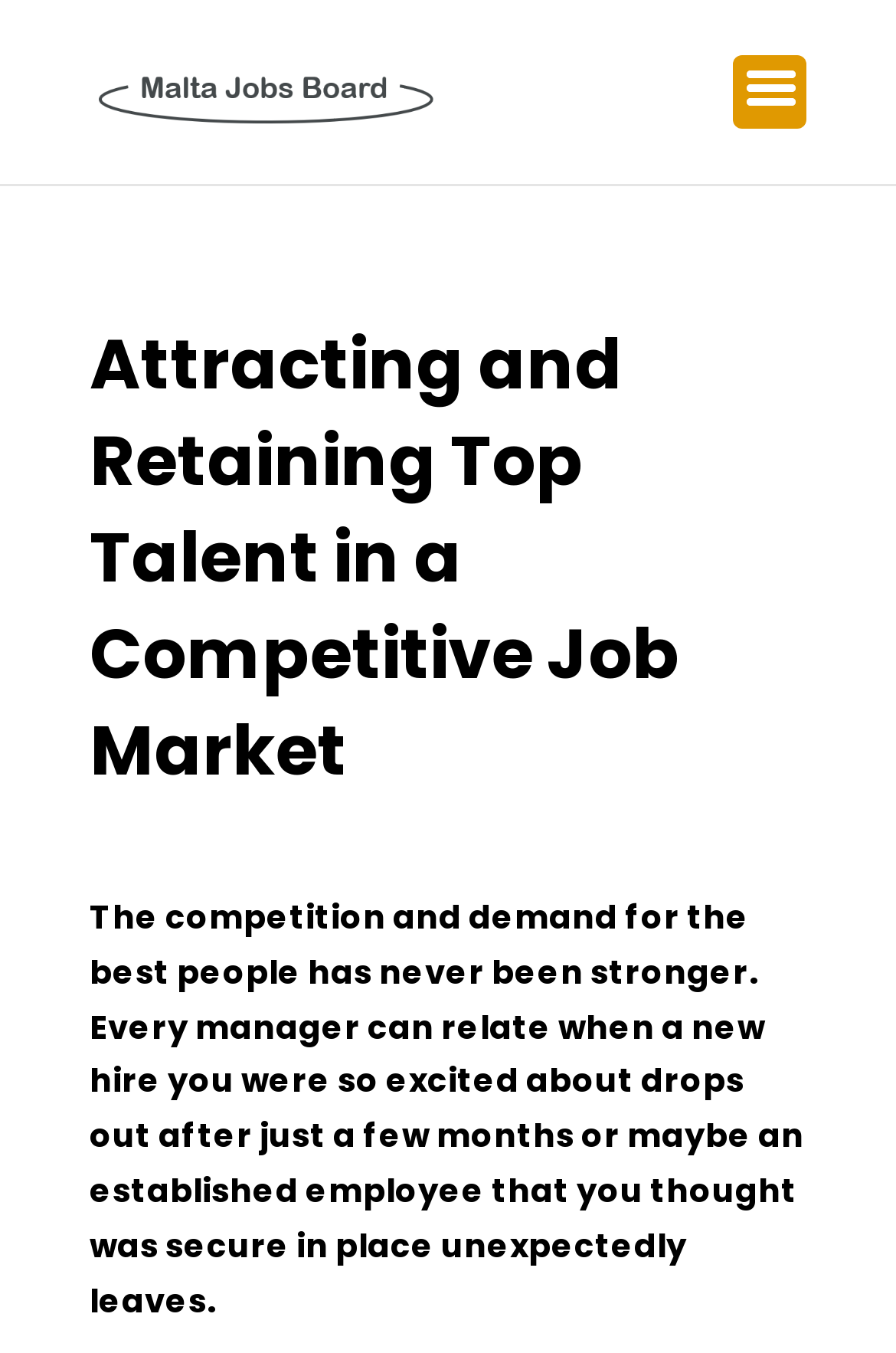Can you find and provide the main heading text of this webpage?

Attracting and Retaining Top Talent in a Competitive Job Market